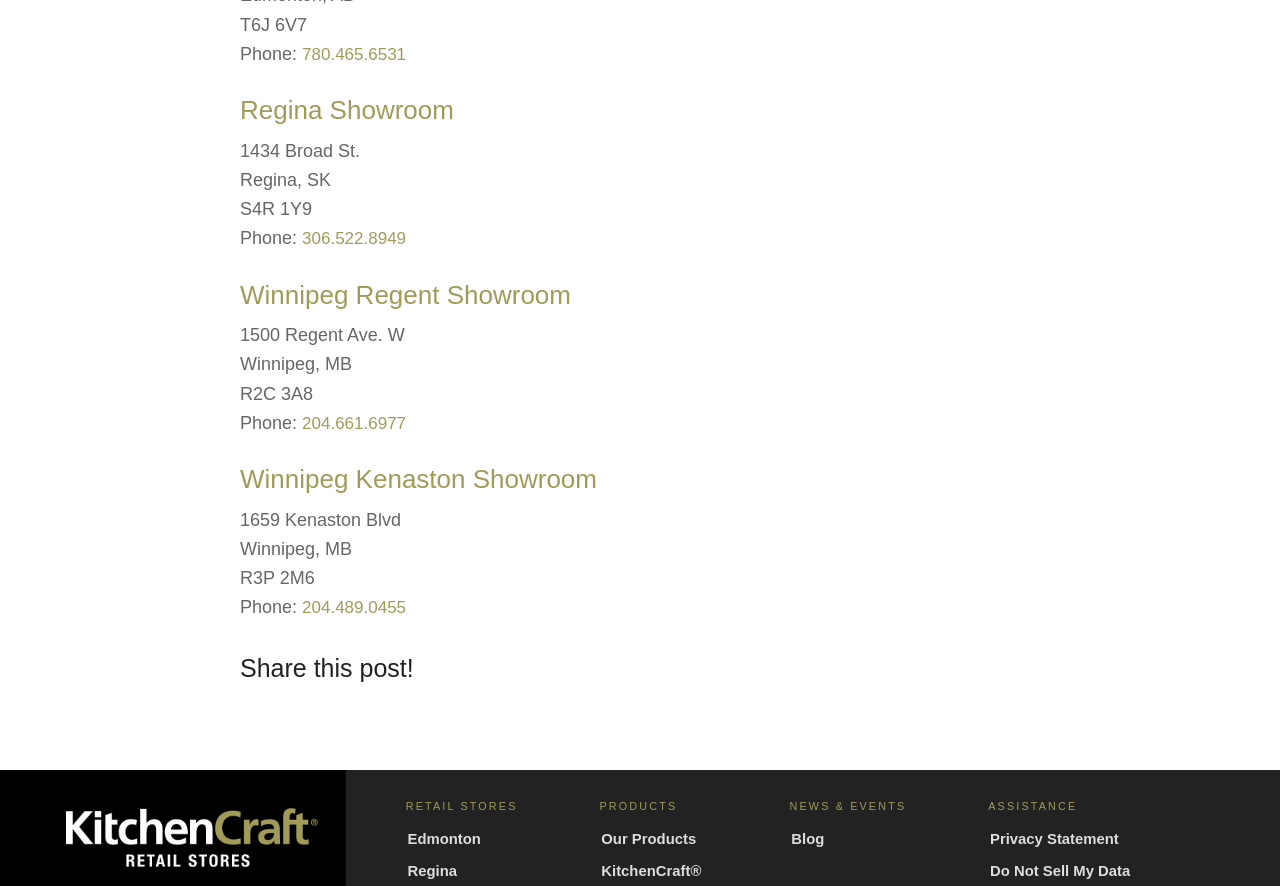Please answer the following question using a single word or phrase: 
How many showrooms are listed on this webpage?

3